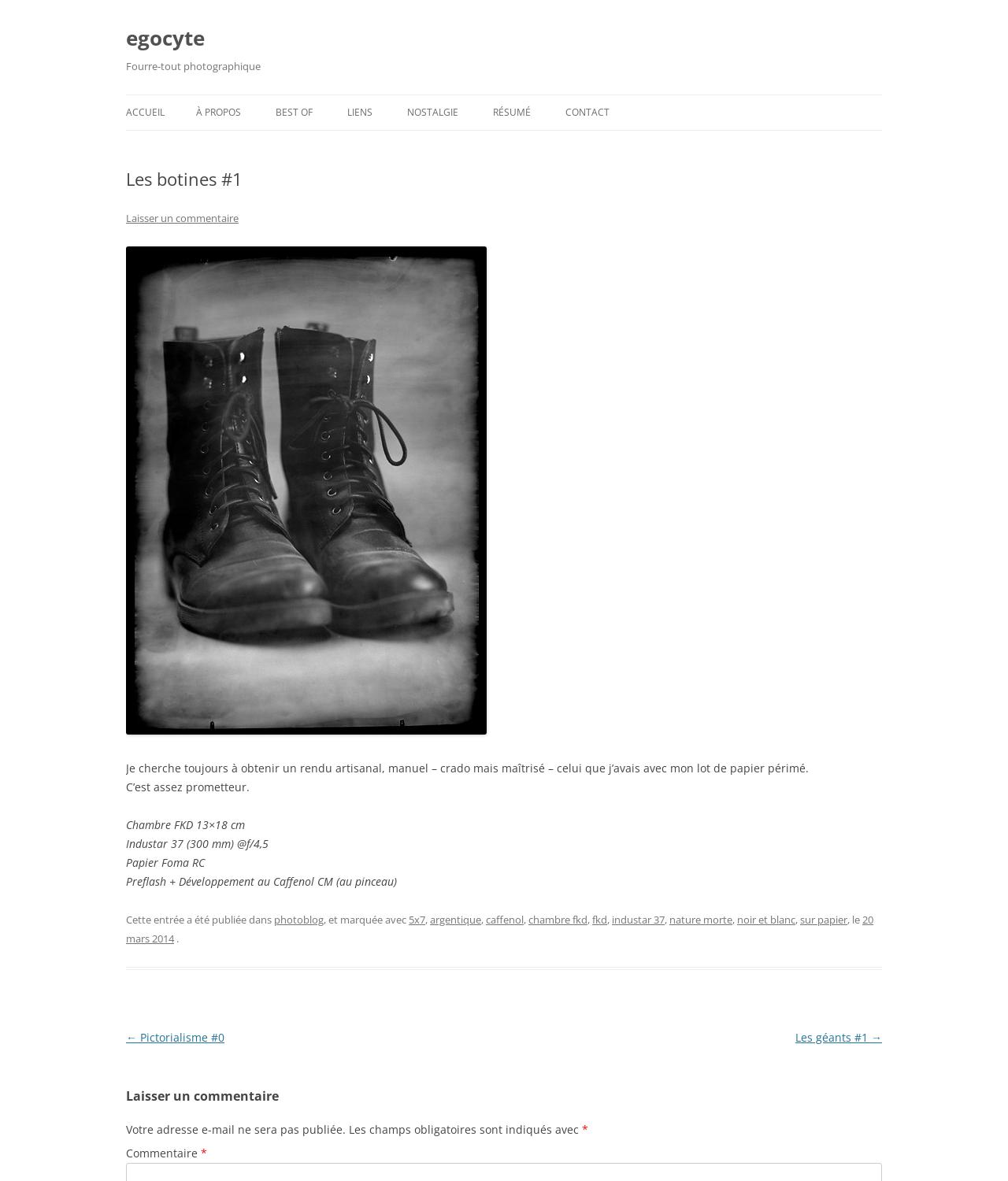Give a one-word or phrase response to the following question: What type of camera is used in the article?

Chambre FKD 13×18 cm